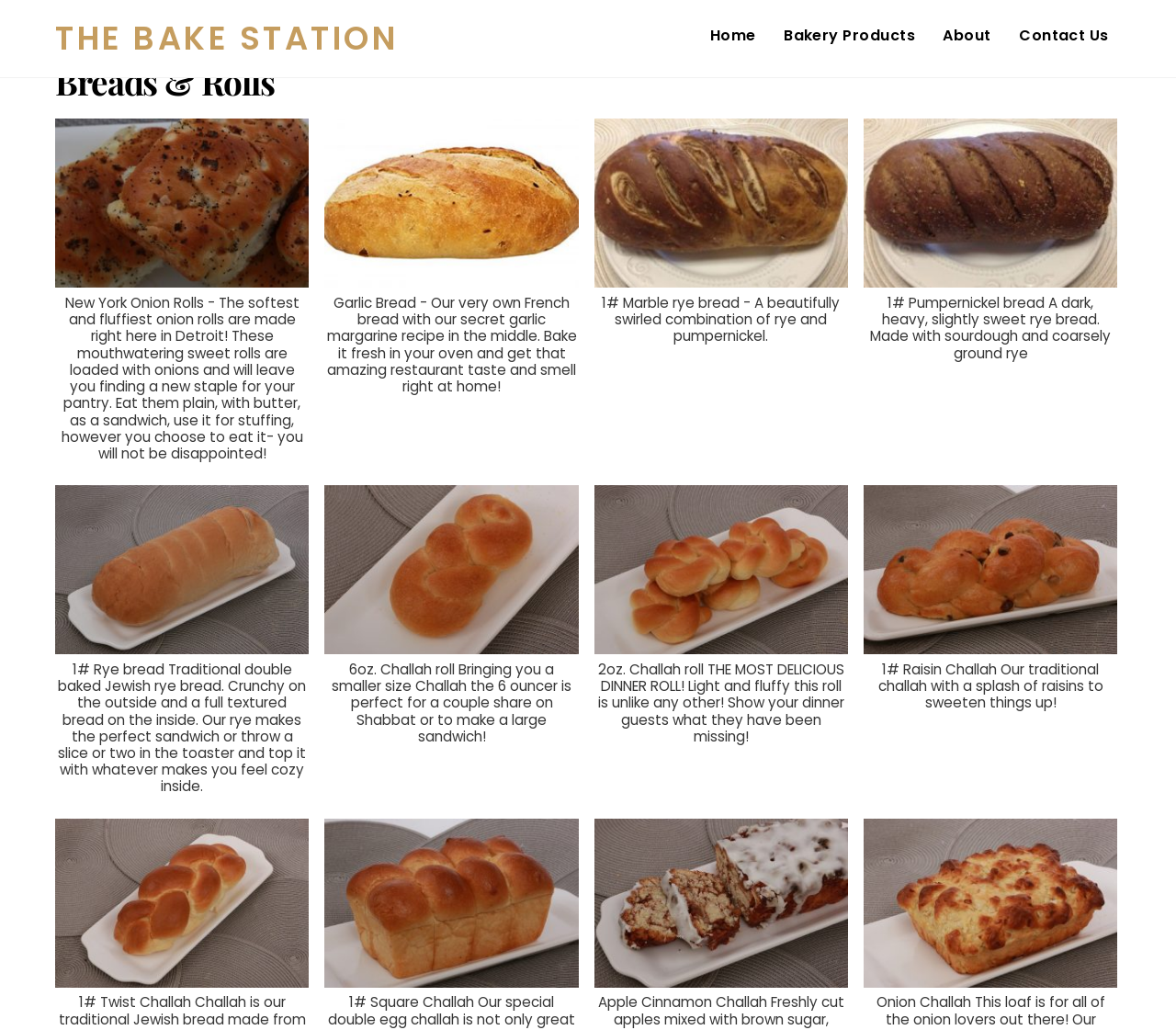Respond to the following question using a concise word or phrase: 
What type of products are displayed on this webpage?

Breads and rolls